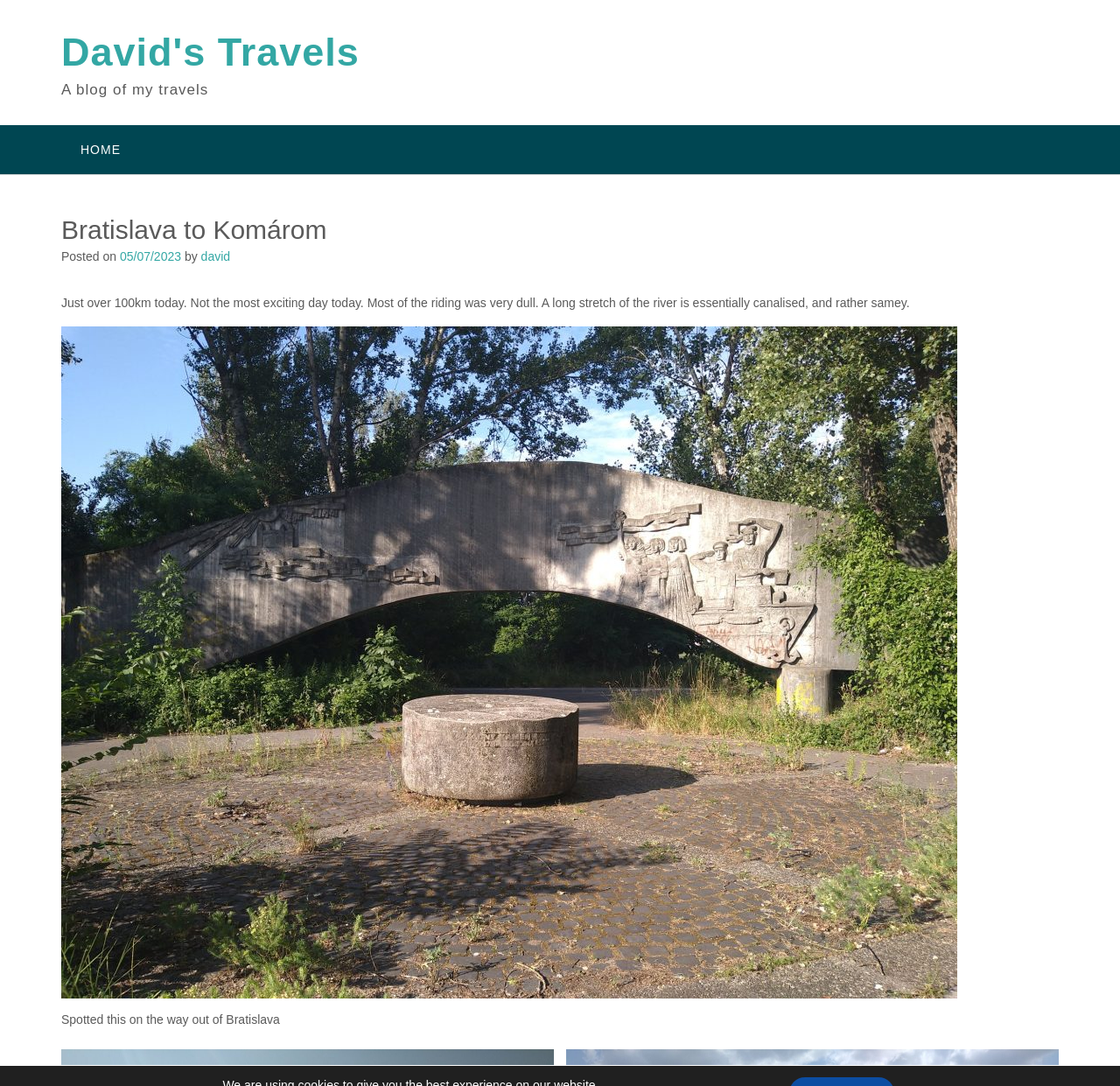Identify and provide the title of the webpage.

Bratislava to Komárom